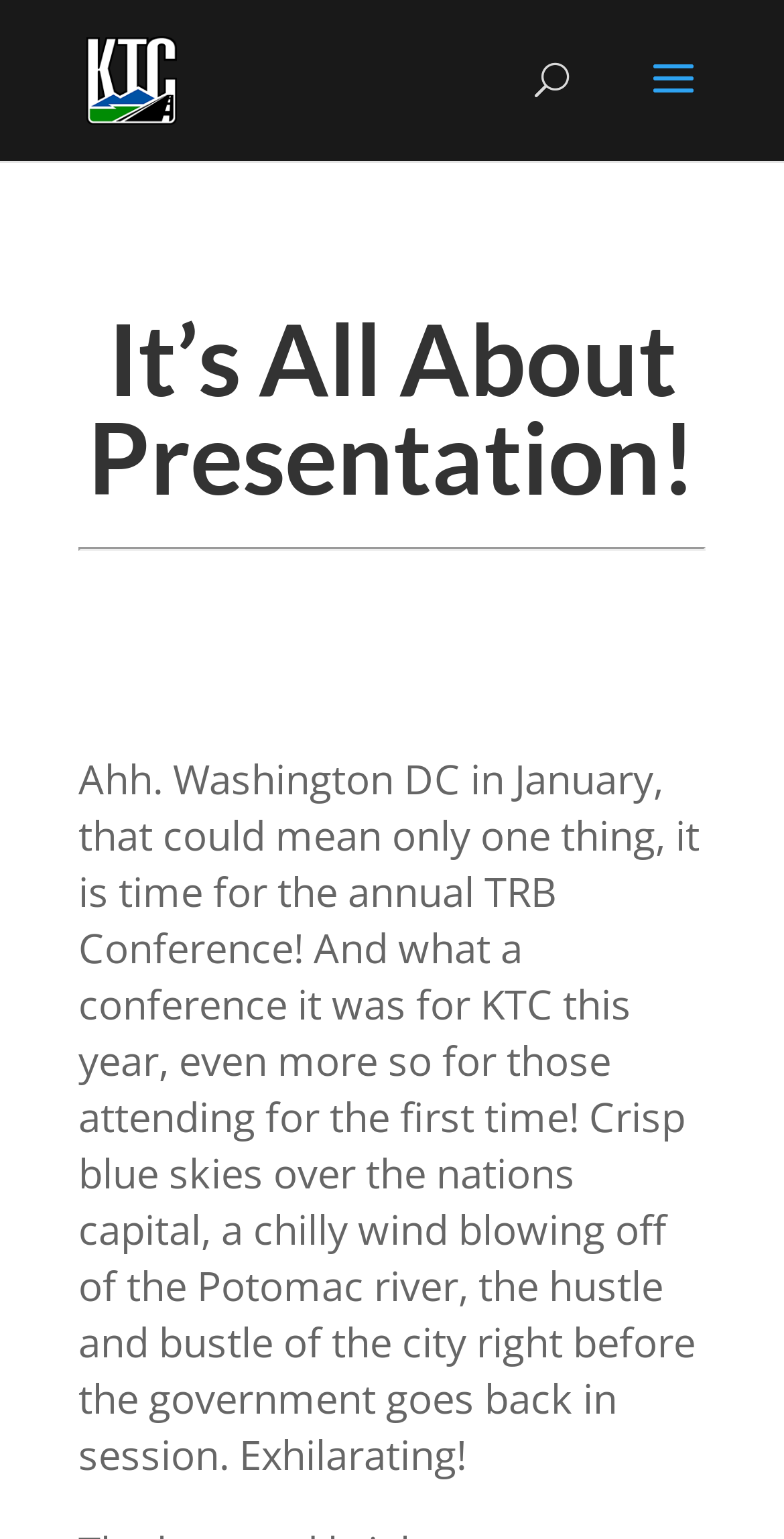Use a single word or phrase to respond to the question:
What is the orientation of the separator?

Horizontal